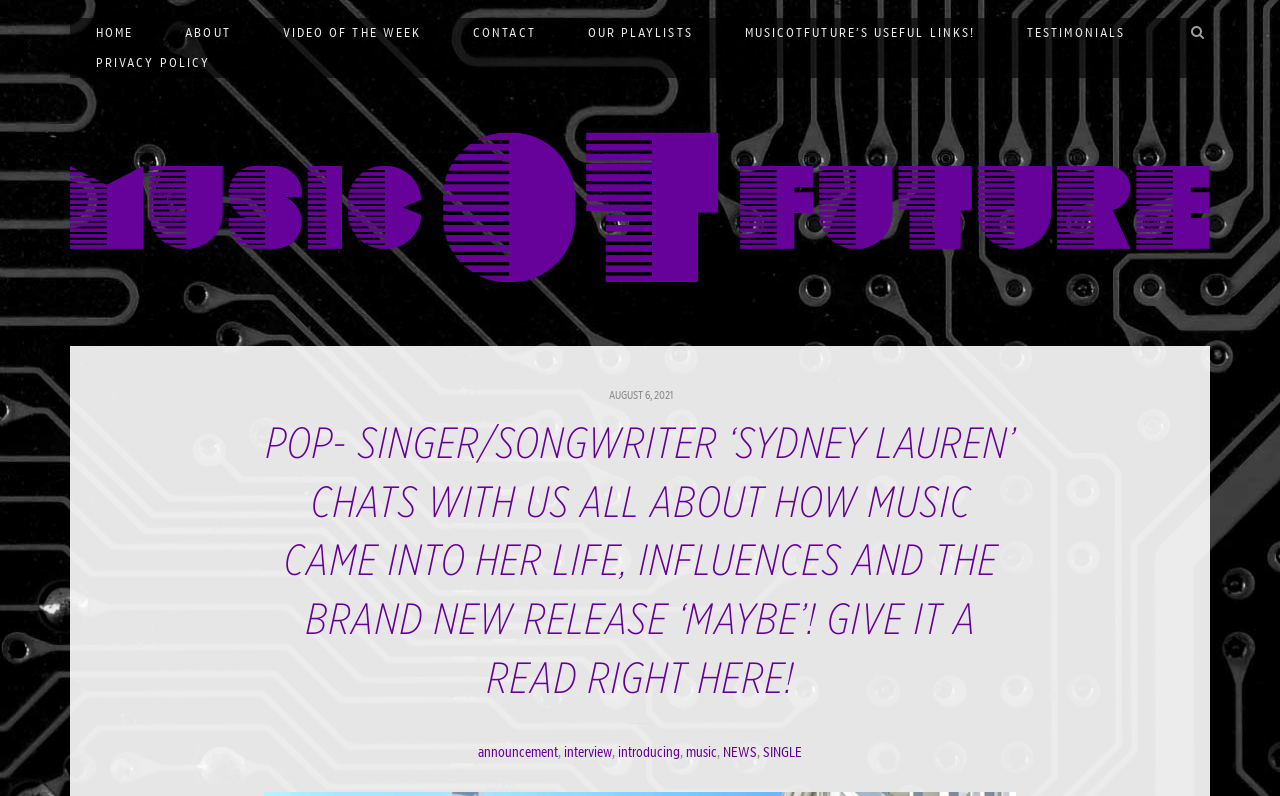Please give the bounding box coordinates of the area that should be clicked to fulfill the following instruction: "contact us". The coordinates should be in the format of four float numbers from 0 to 1, i.e., [left, top, right, bottom].

[0.349, 0.023, 0.439, 0.06]